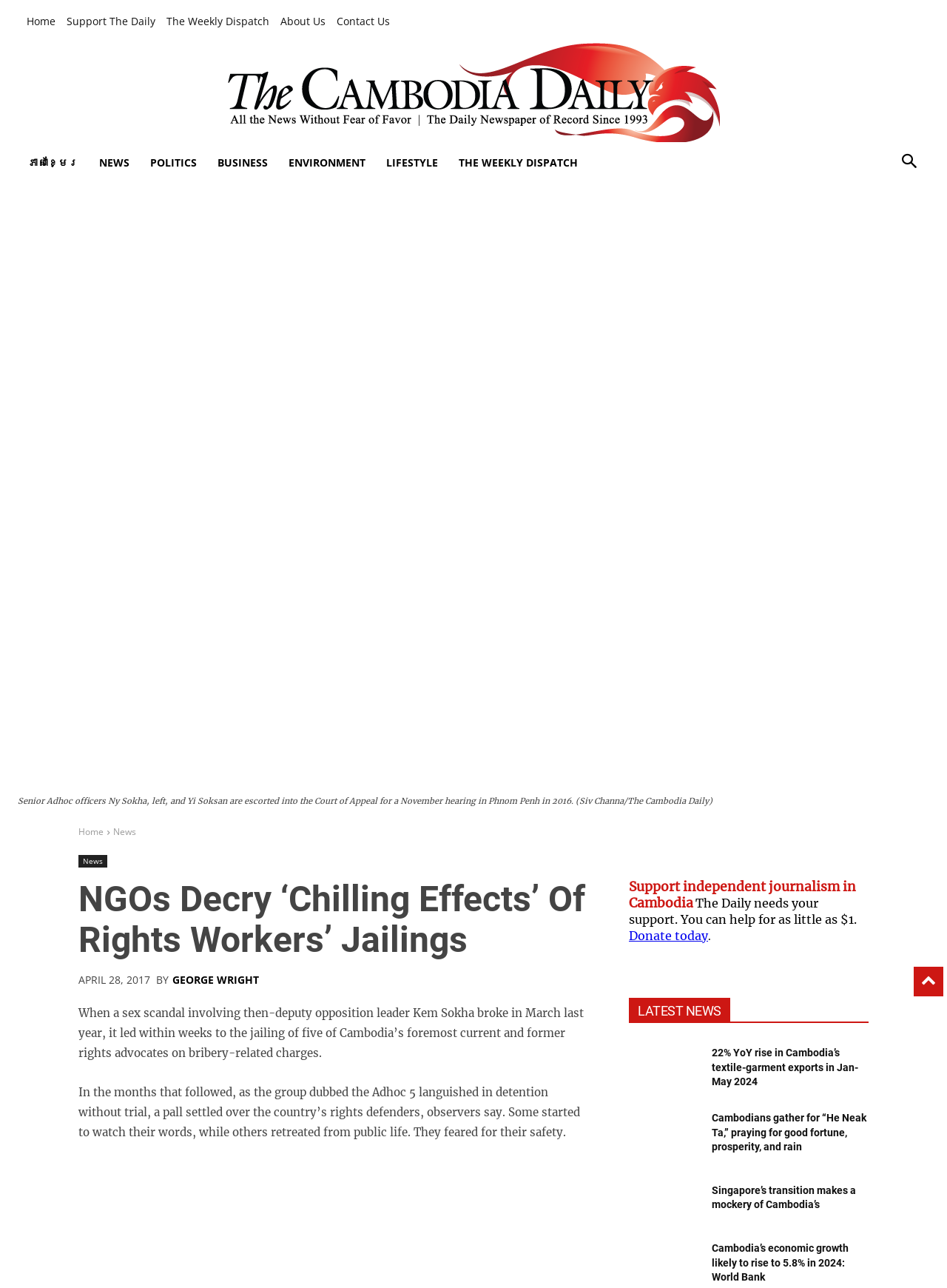Determine the bounding box coordinates for the area that should be clicked to carry out the following instruction: "Click on the 'Home' link".

[0.028, 0.008, 0.059, 0.025]